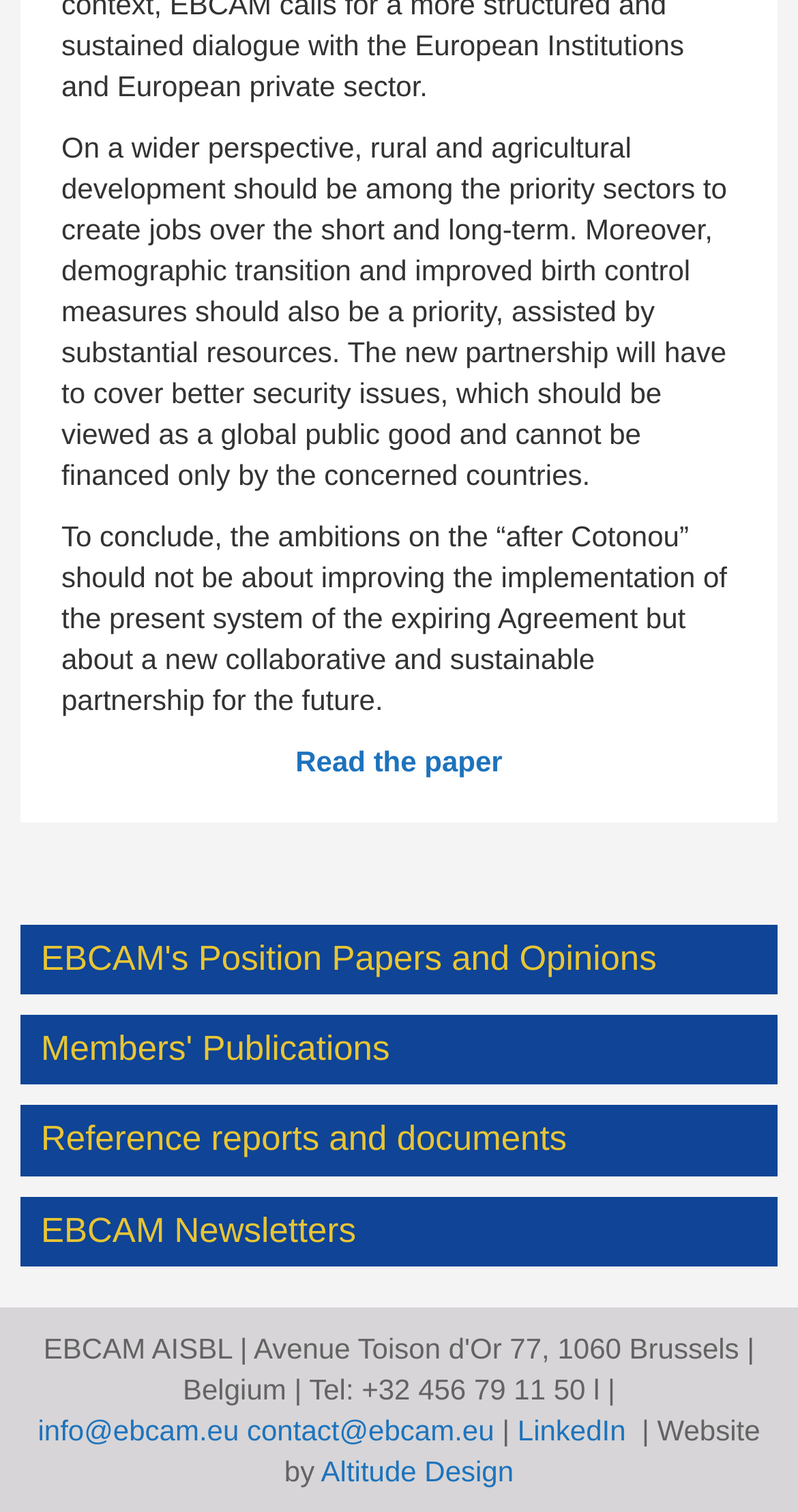What is the main topic of the text?
Identify the answer in the screenshot and reply with a single word or phrase.

Rural development